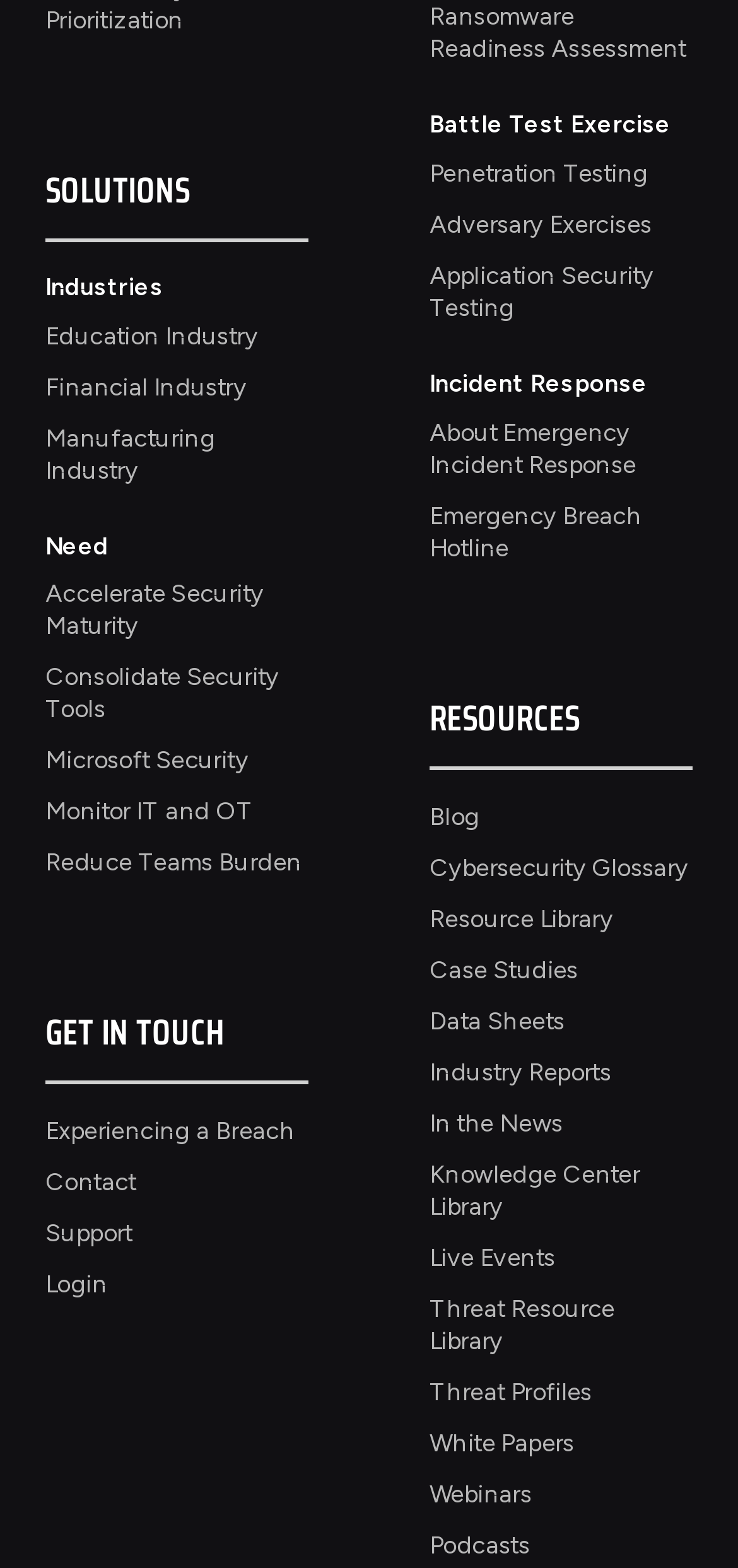Determine the bounding box coordinates for the region that must be clicked to execute the following instruction: "Contact the Support team".

[0.062, 0.778, 0.179, 0.796]